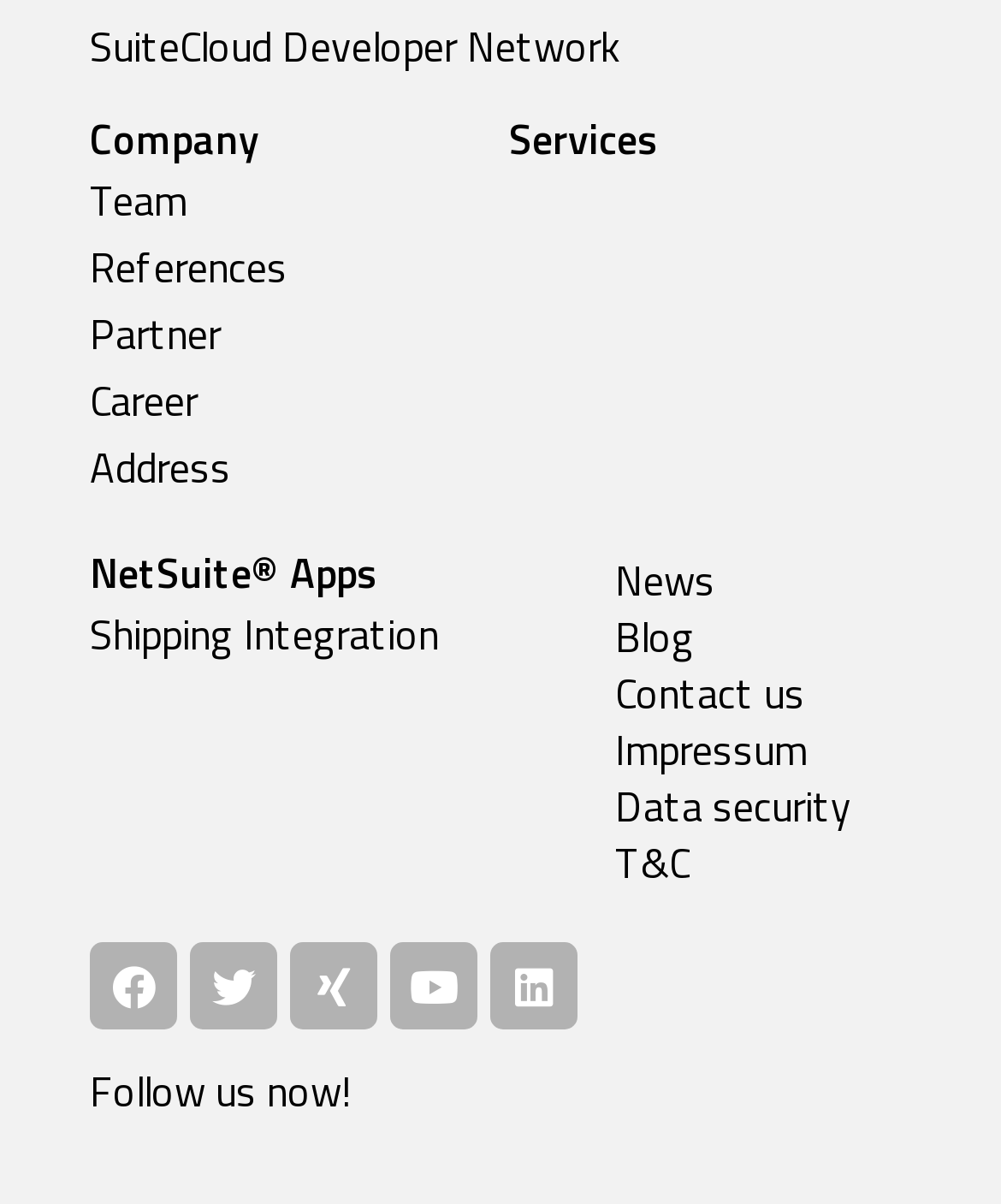What is the last link under the 'Company' heading?
Please provide a detailed answer to the question.

The last link under the 'Company' heading is 'Address', which is located below the links 'Team', 'References', 'Partner', and 'Career'.